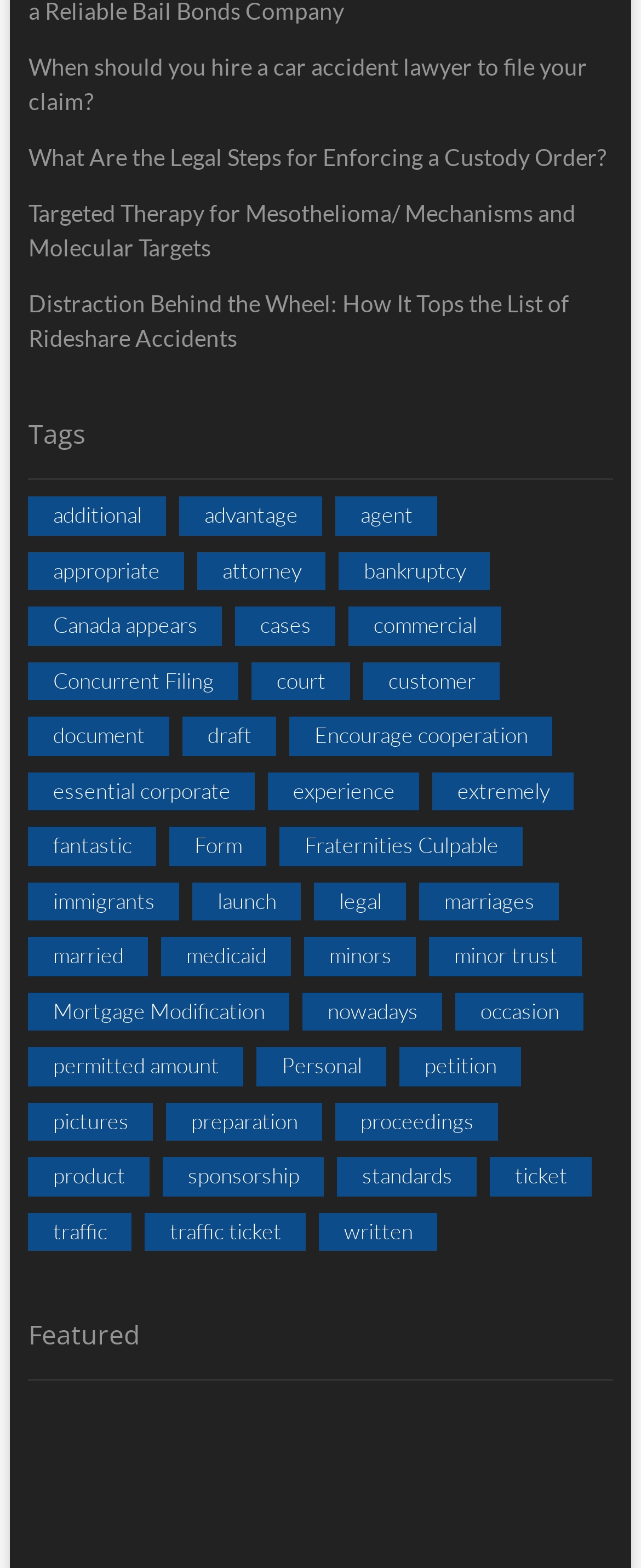How many featured items are displayed on this webpage?
Using the details from the image, give an elaborate explanation to answer the question.

I looked at the 'Featured' section, and there are three links displayed, each representing a featured item.